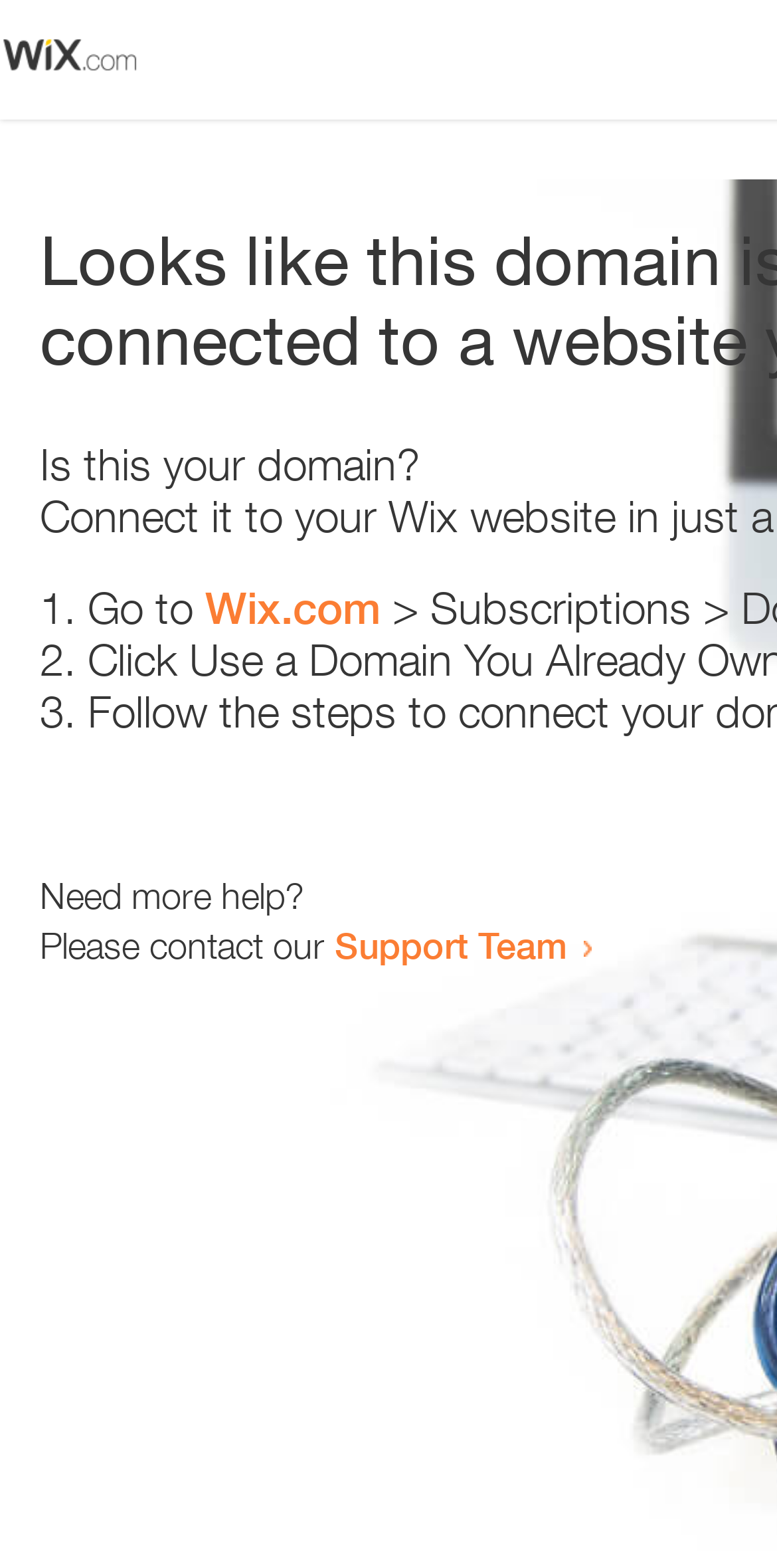Determine the bounding box for the HTML element described here: "Wix.com". The coordinates should be given as [left, top, right, bottom] with each number being a float between 0 and 1.

[0.264, 0.371, 0.49, 0.404]